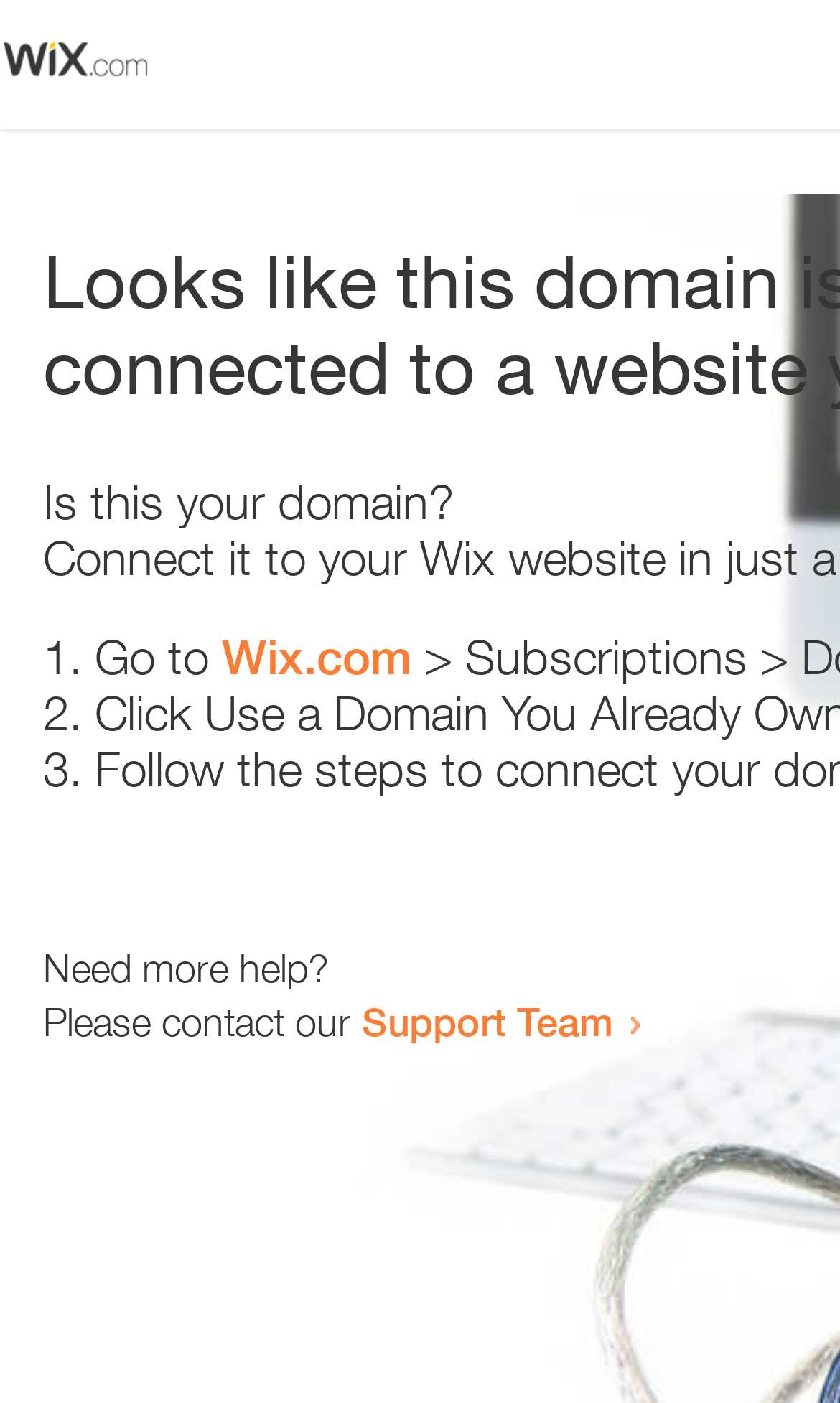Extract the primary header of the webpage and generate its text.

Looks like this domain isn't
connected to a website yet